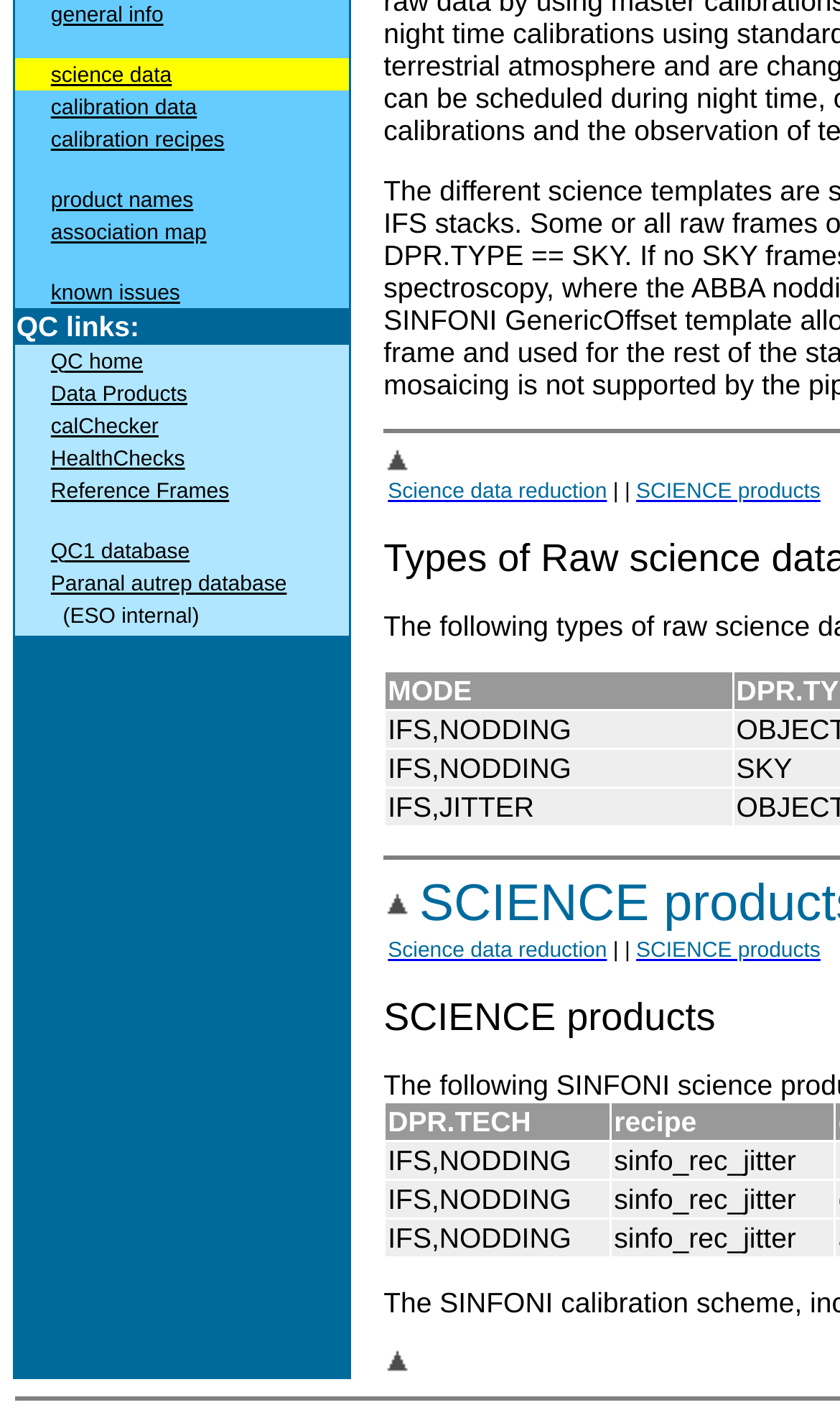Determine the bounding box for the described HTML element: "calChecker". Ensure the coordinates are four float numbers between 0 and 1 in the format [left, top, right, bottom].

[0.06, 0.294, 0.189, 0.311]